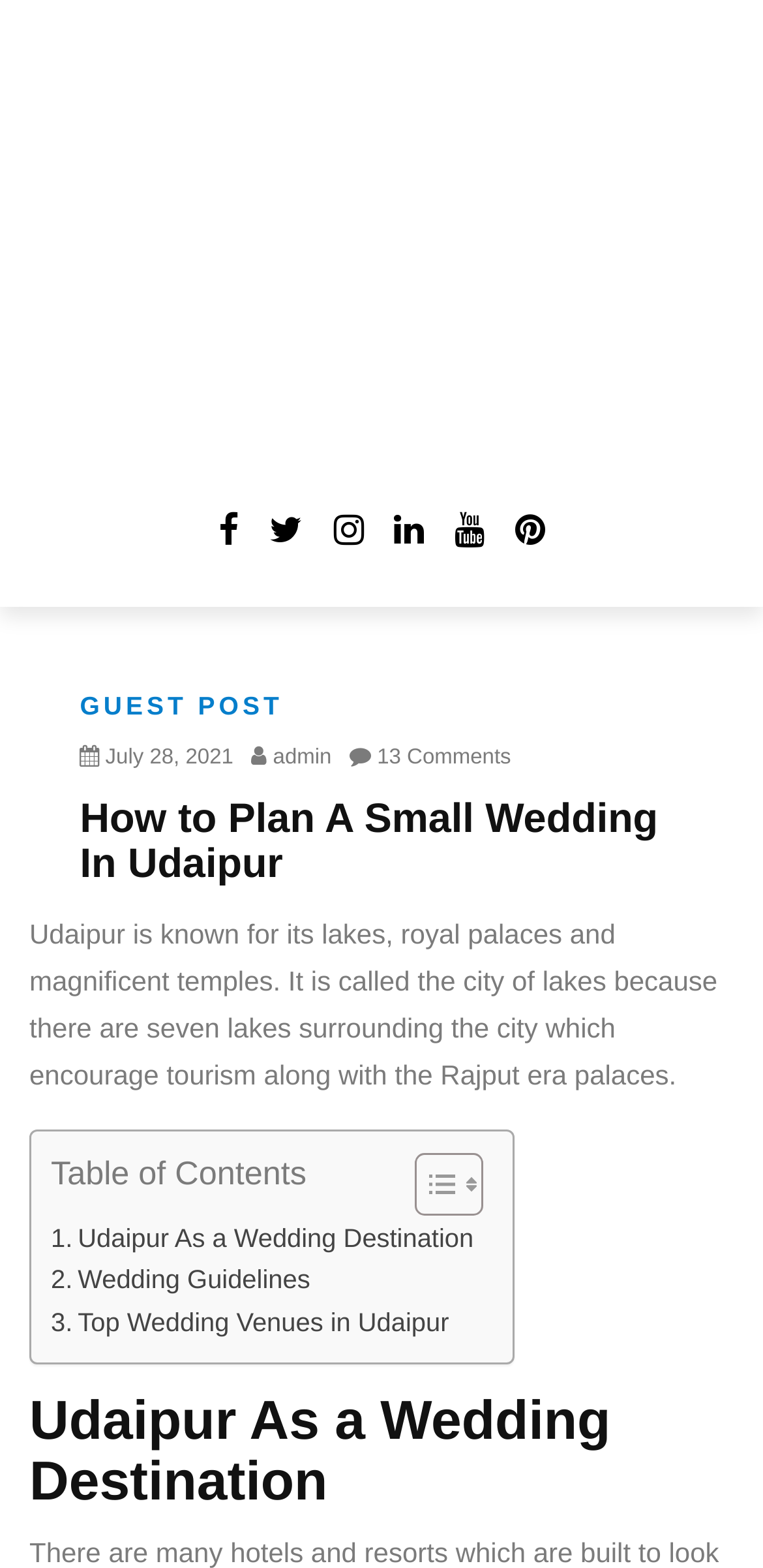Use the information in the screenshot to answer the question comprehensively: What is the topic of the article?

The webpage is about planning a small wedding in Udaipur, and it provides guidelines and information about wedding venues and destinations in Udaipur.